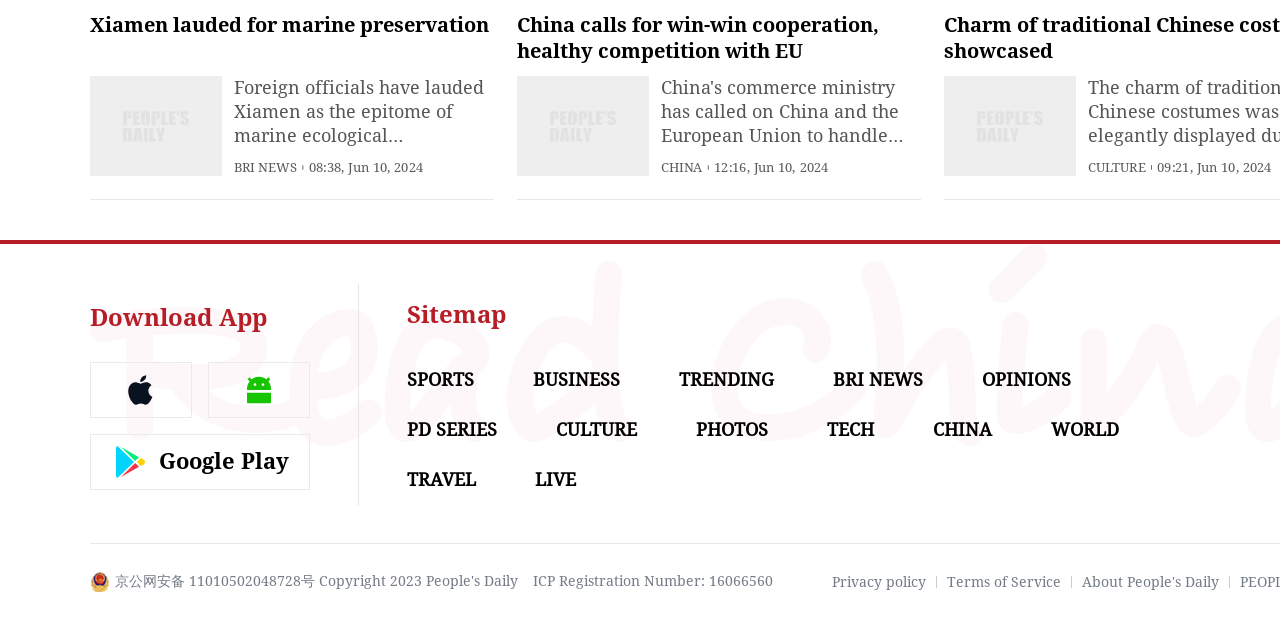Please find the bounding box coordinates of the element that needs to be clicked to perform the following instruction: "Check the sitemap". The bounding box coordinates should be four float numbers between 0 and 1, represented as [left, top, right, bottom].

[0.318, 0.483, 0.395, 0.528]